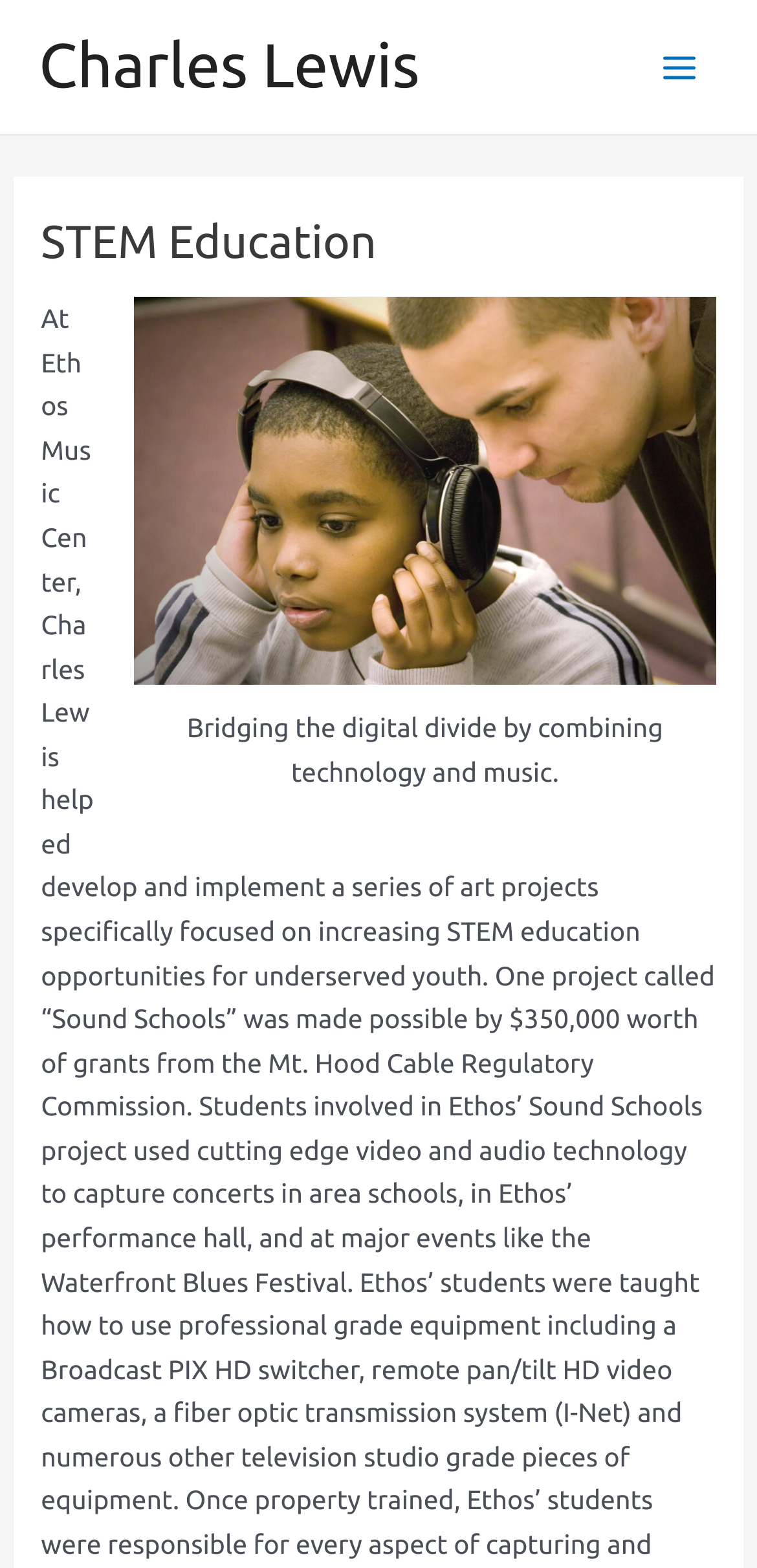Provide a brief response using a word or short phrase to this question:
What is the main focus of Ethos' STEM education projects?

Underserved youth